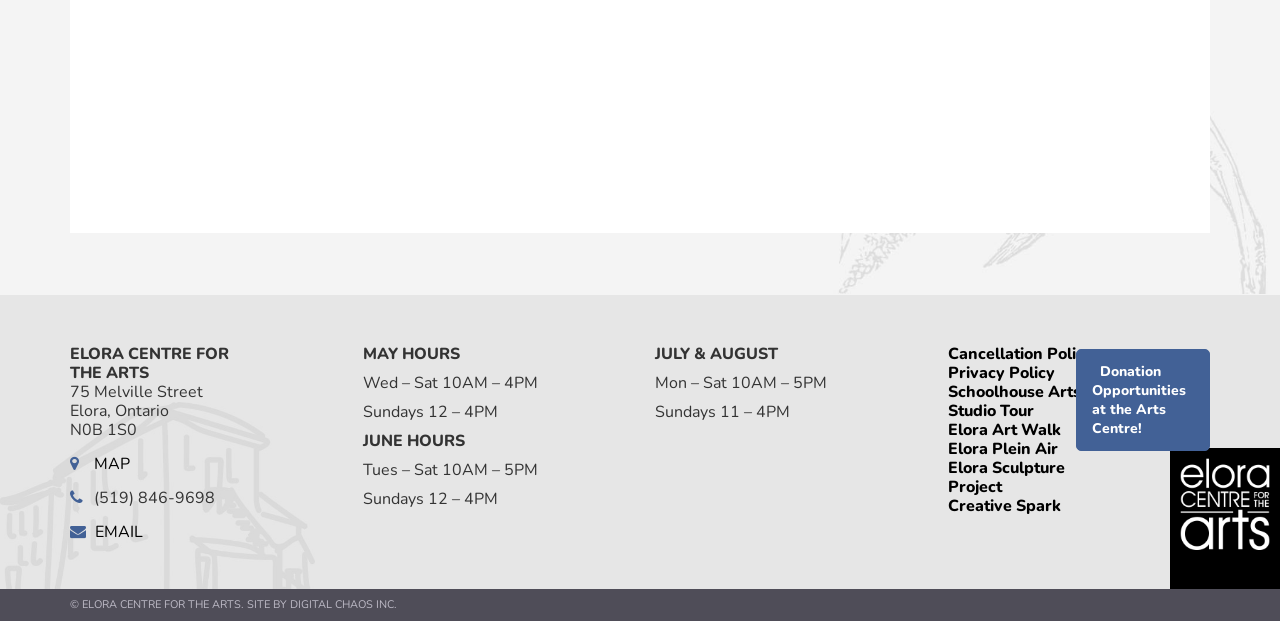What is the link to the Cancellation Policy?
Based on the visual details in the image, please answer the question thoroughly.

I found the link to the Cancellation Policy by looking at the link elements at the bottom of the webpage, which include a link labeled 'Cancellation Policy'.